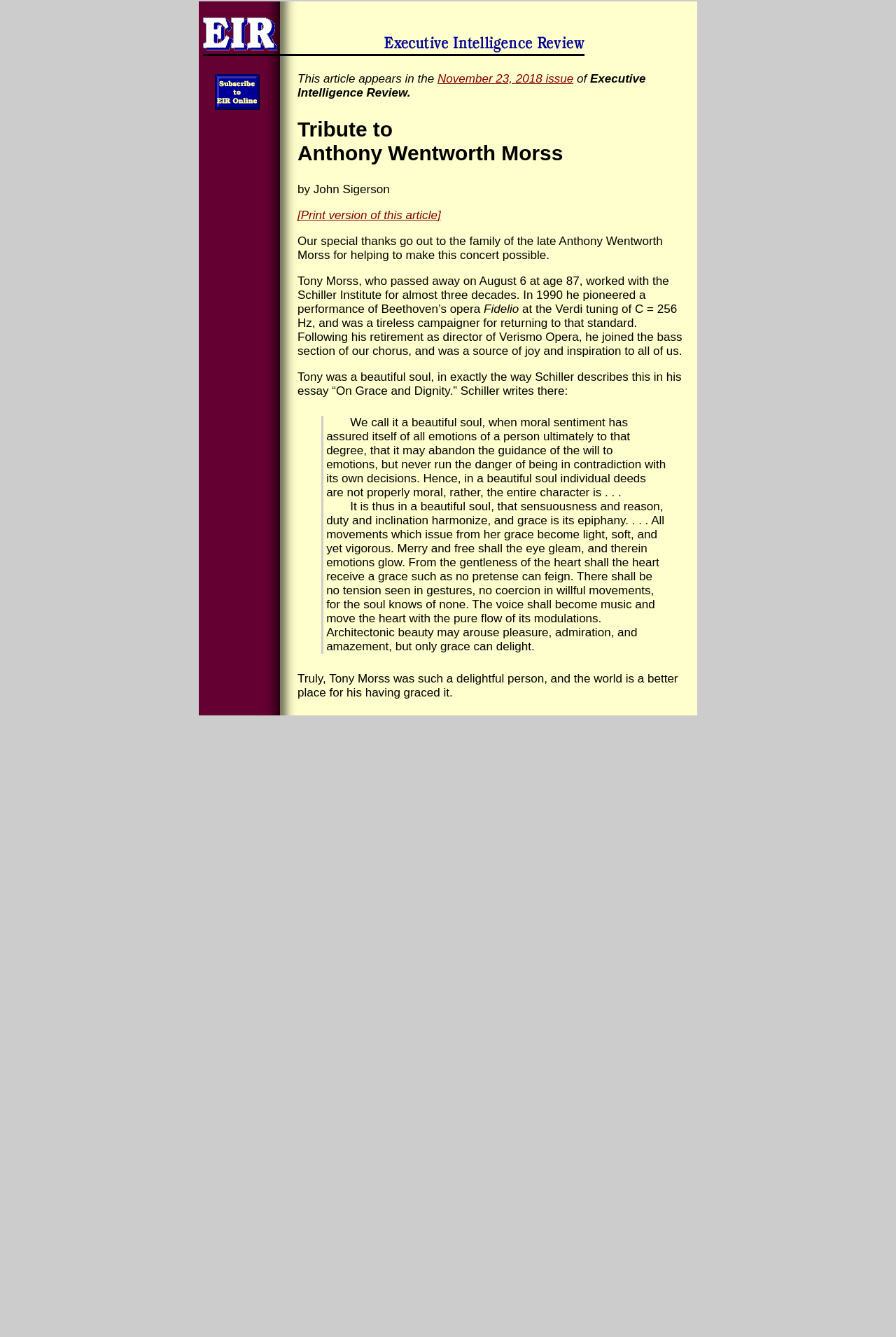Give a short answer using one word or phrase for the question:
What is the name of the opera mentioned in the article?

Fidelio